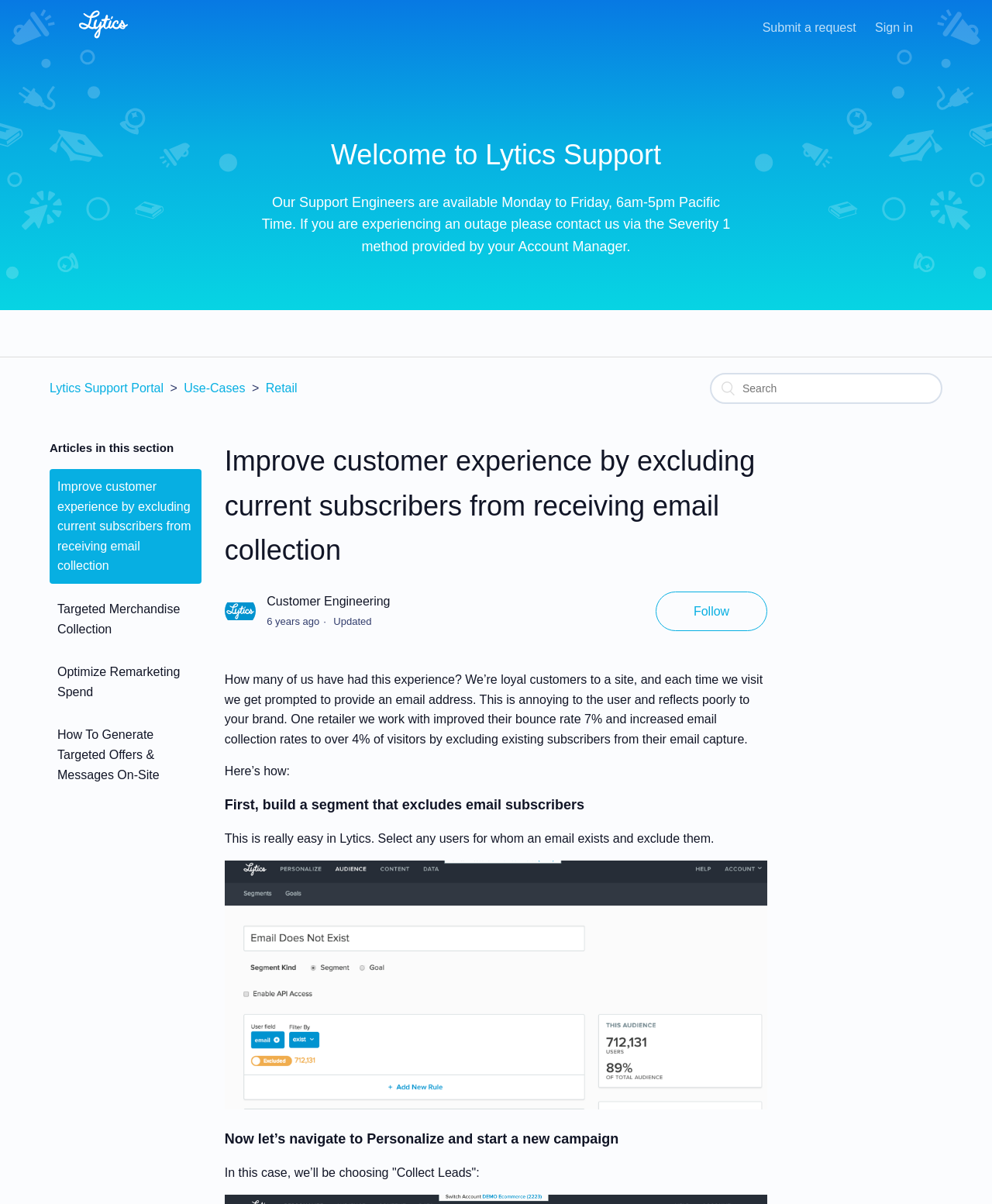Refer to the image and provide an in-depth answer to the question:
What is the name of the support portal?

The name of the support portal can be found in the header section of the webpage, where it is written as 'Welcome to Lytics Support'.